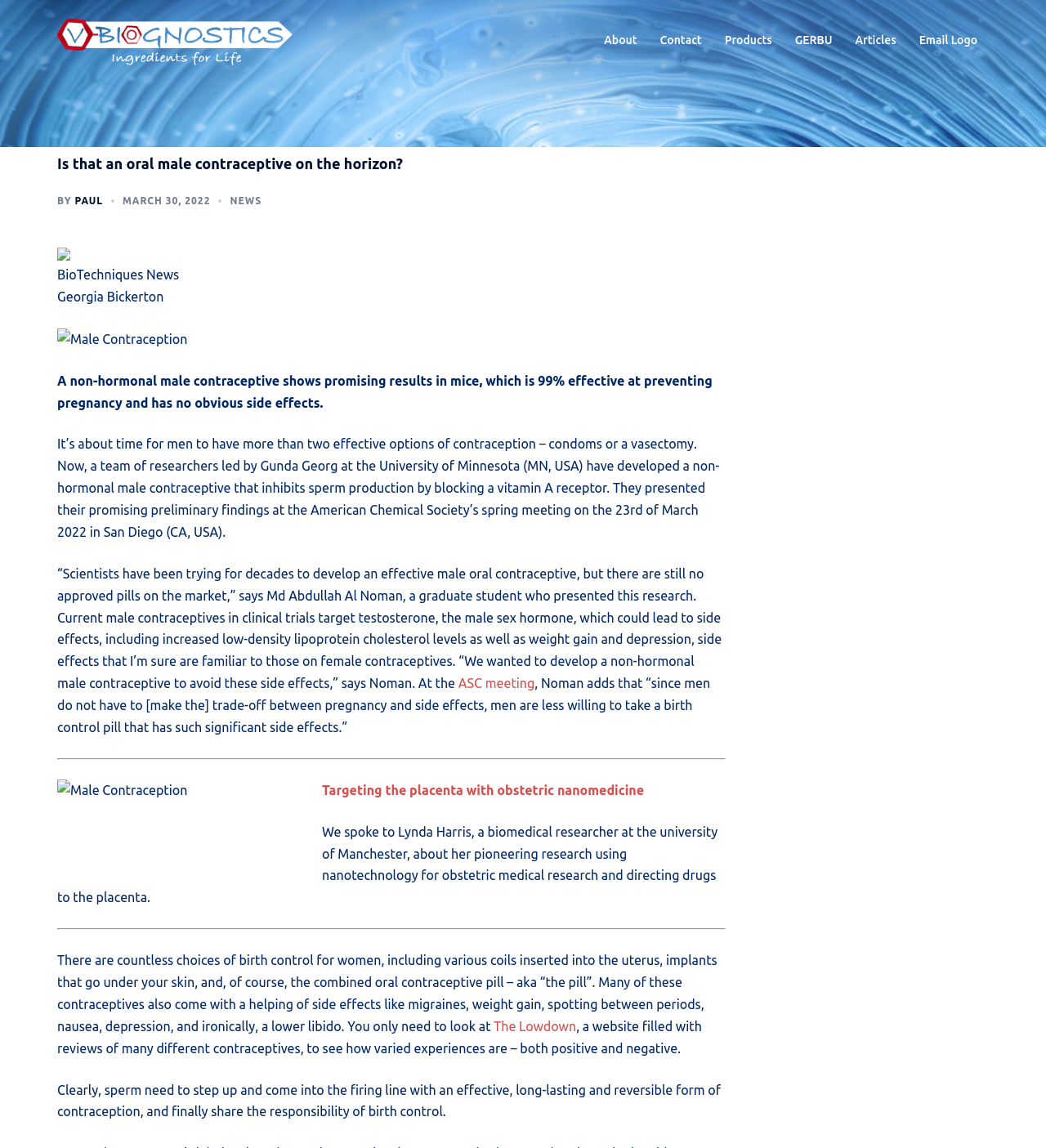Determine the bounding box of the UI component based on this description: "March 30, 2022". The bounding box coordinates should be four float values between 0 and 1, i.e., [left, top, right, bottom].

[0.117, 0.17, 0.201, 0.179]